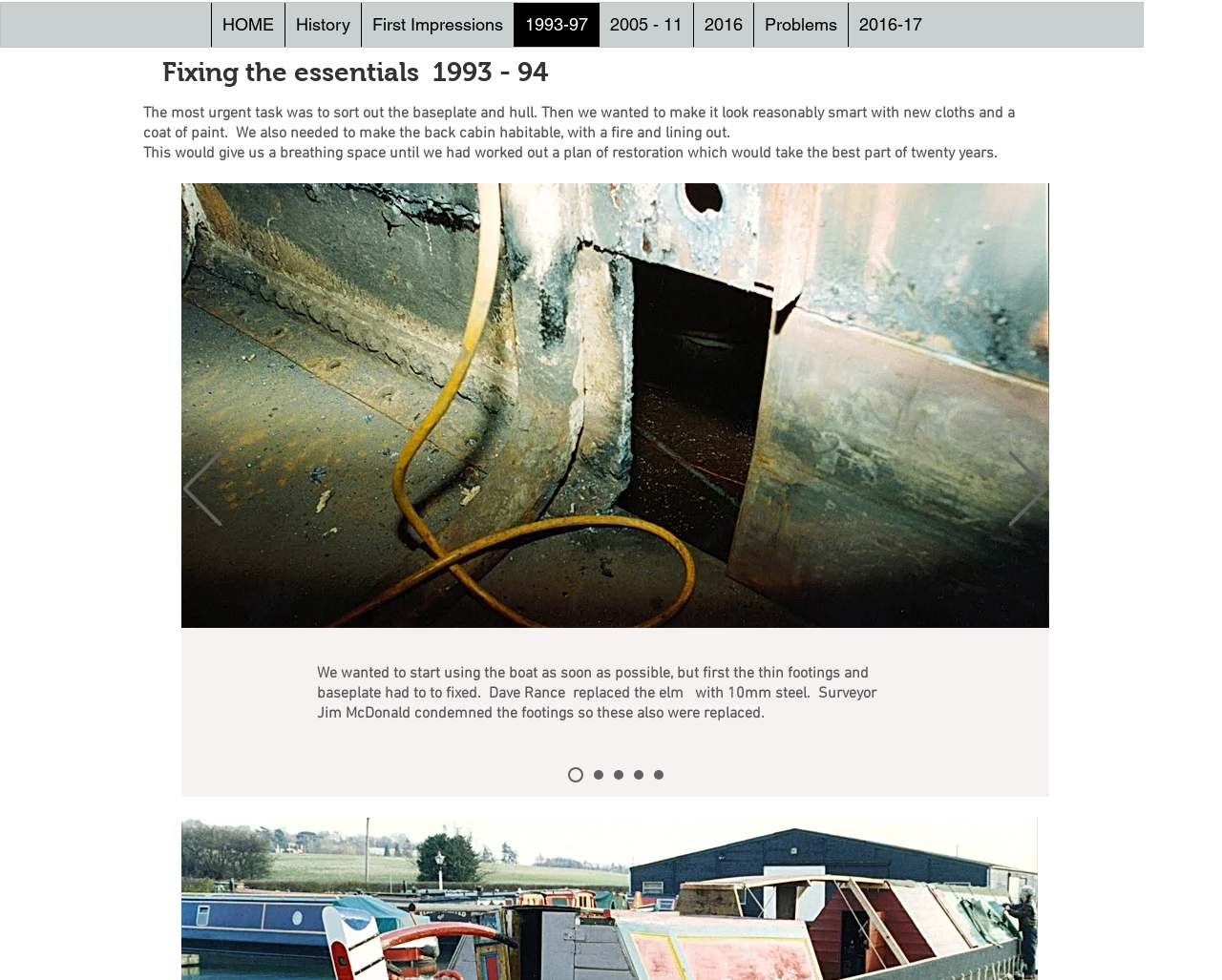Provide a single word or phrase to answer the given question: 
What is the main task described in the webpage?

Fixing the essentials